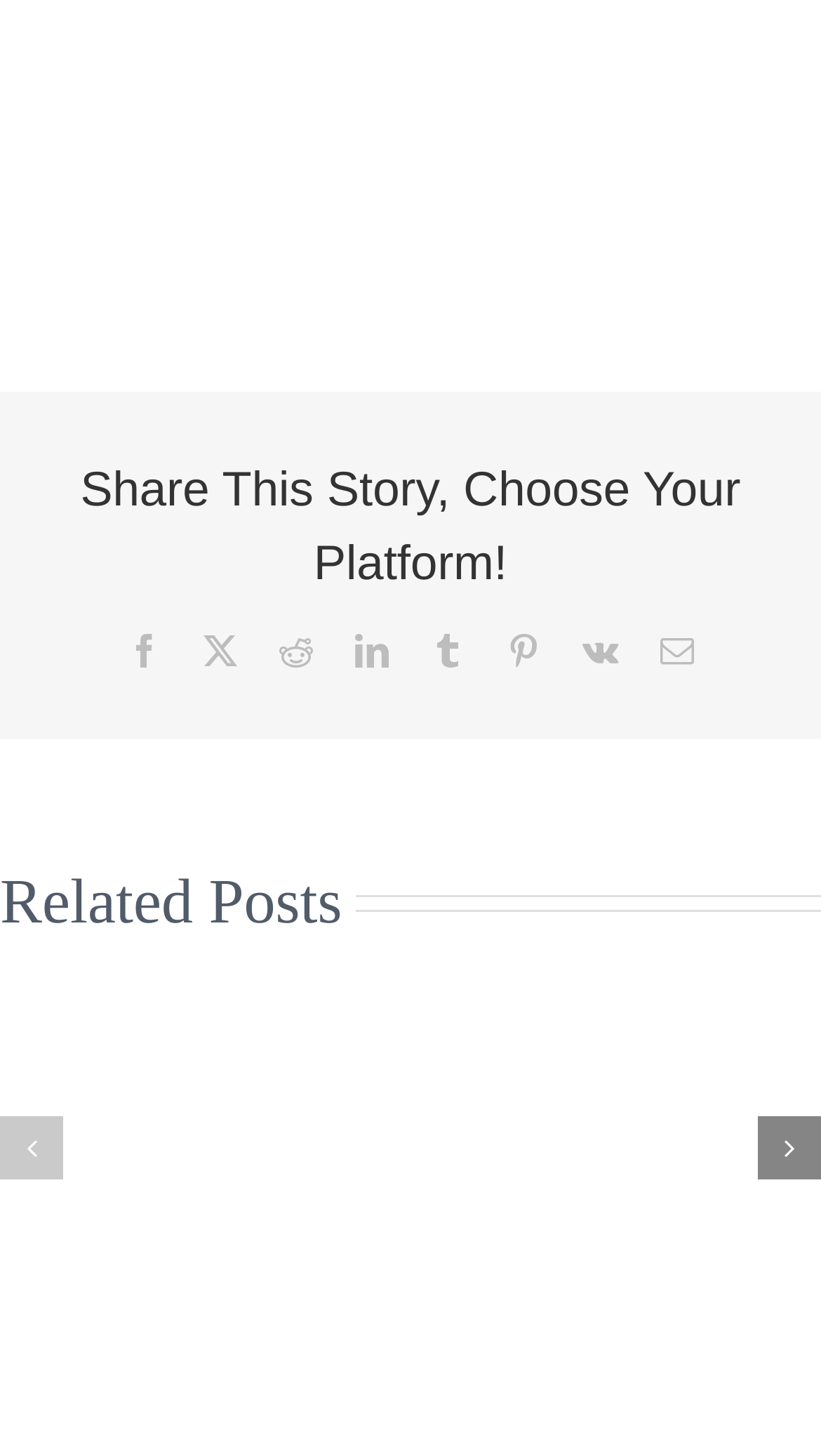How many related posts are displayed?
Using the image, give a concise answer in the form of a single word or short phrase.

2